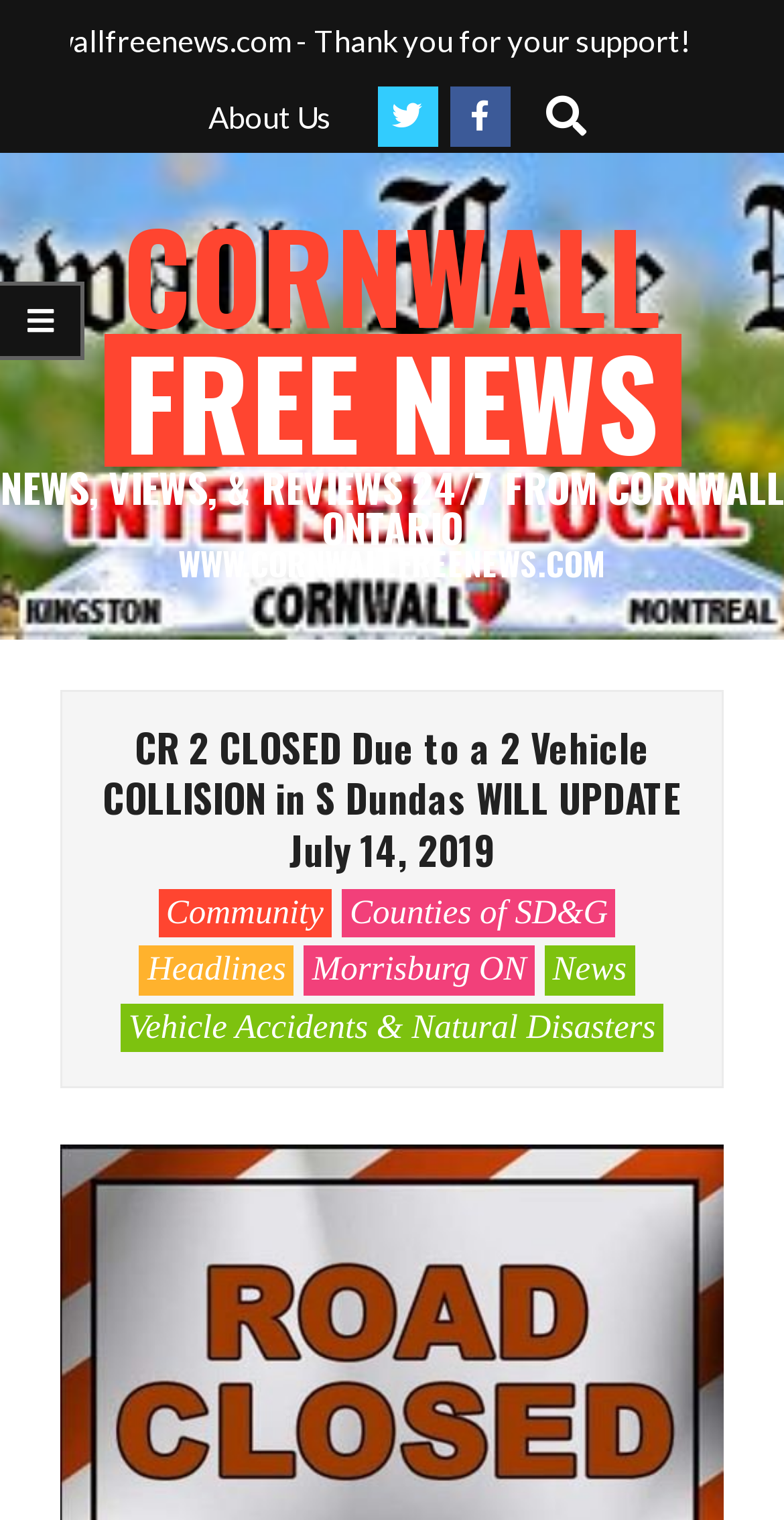What is the name of the website?
Could you answer the question with a detailed and thorough explanation?

I found the name of the website by looking at the link element with the description 'CORNWALL FREE NEWS NEWS, VIEWS, & REVIEWS 24/7 FROM CORNWALL ONTARIO WWW.CORNWALLFREENEWS.COM'. This is the title of the website.